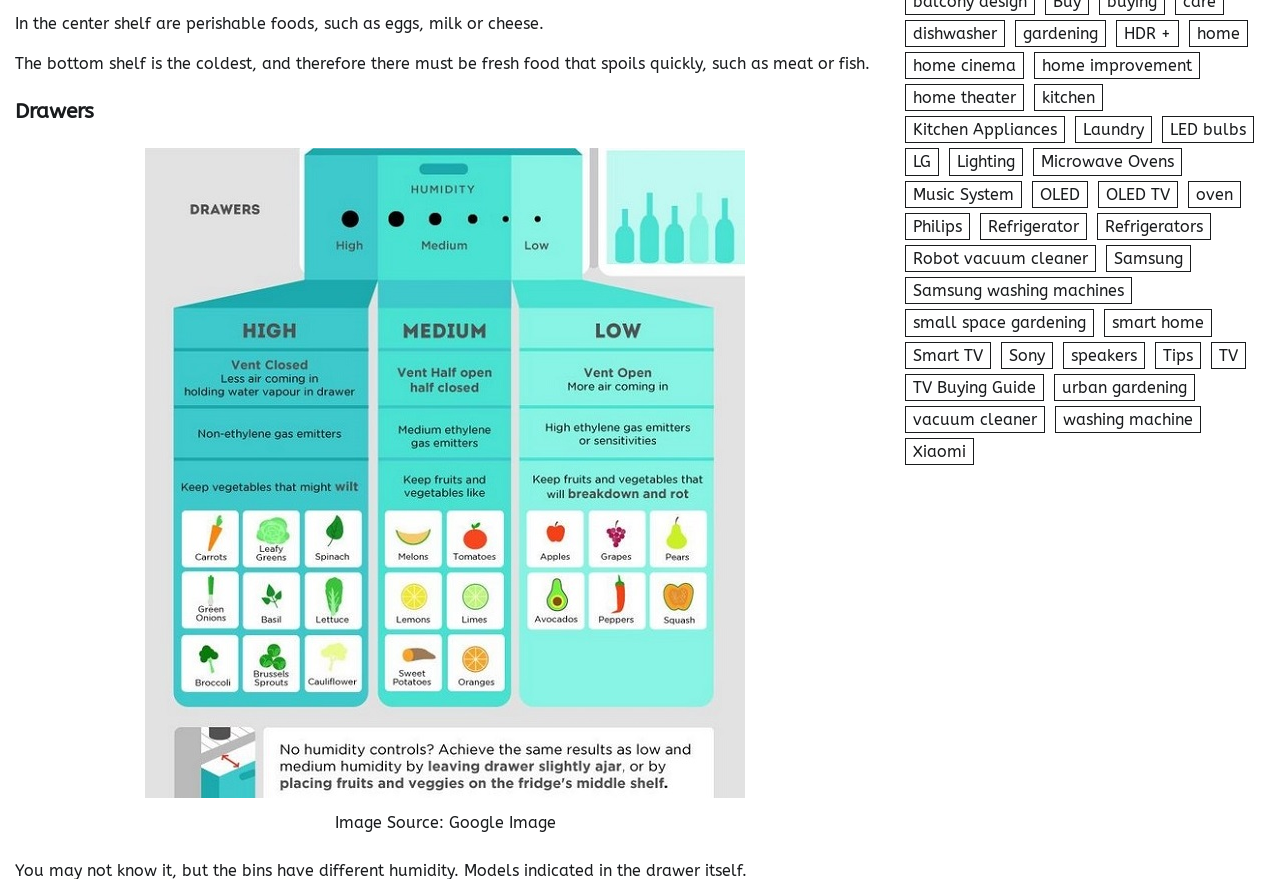What categories are listed on the webpage?
Your answer should be a single word or phrase derived from the screenshot.

Home appliances and gardening